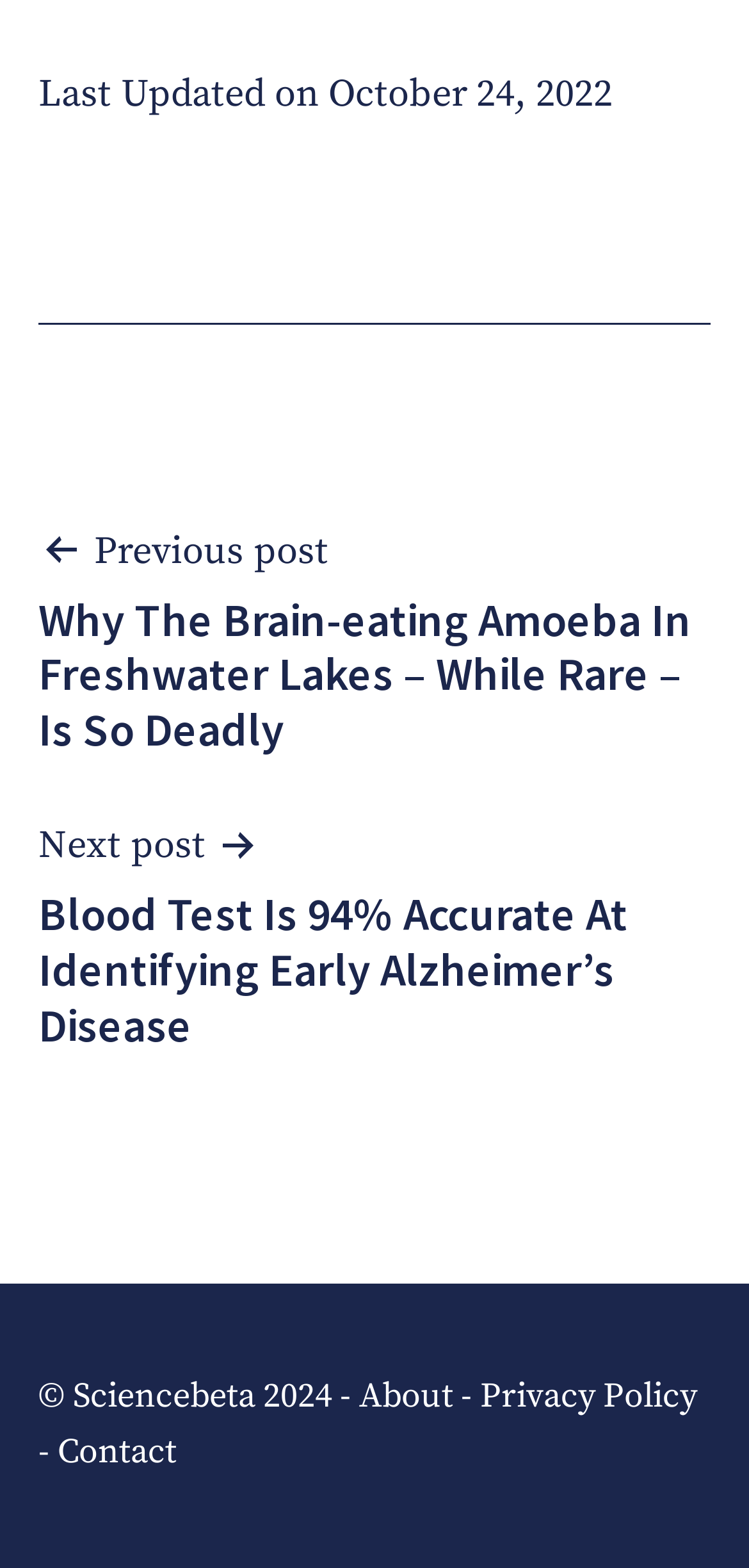What are the three links at the bottom of the webpage?
Carefully examine the image and provide a detailed answer to the question.

The three links at the bottom of the webpage can be found in the footer section, where it says 'About', 'Privacy Policy', and 'Contact'.